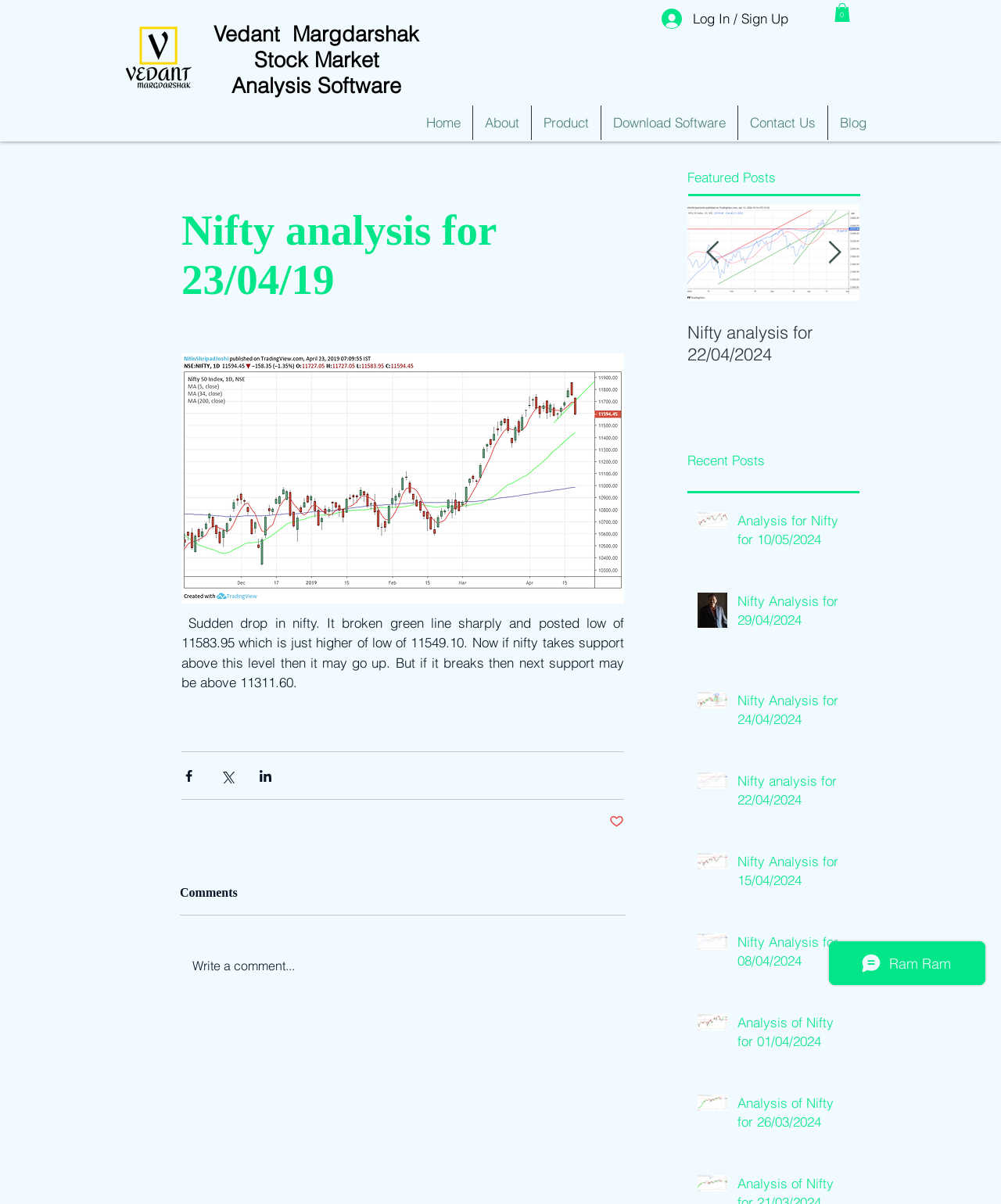Give the bounding box coordinates for the element described as: "Download Software".

[0.601, 0.088, 0.737, 0.116]